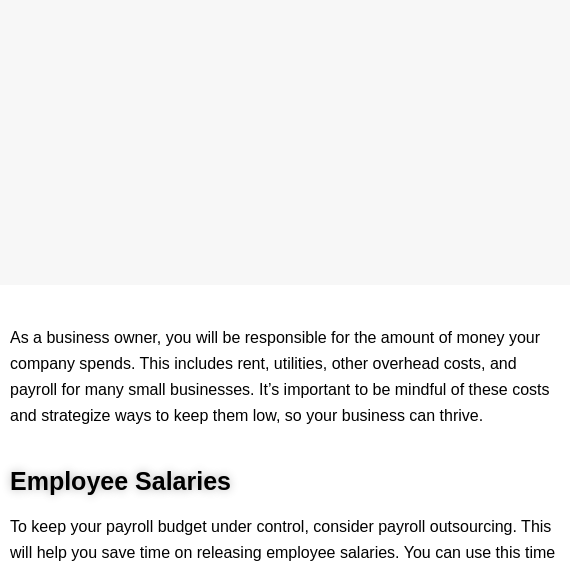Generate an elaborate caption that covers all aspects of the image.

The image presents an informative visual related to the article titled "Don't Ignore These 7 Business Costs As a Business Owner." It serves as a visual summary of key financial responsibilities business owners face, such as managing rent, utilities, overhead costs, and employee salaries. The text emphasizes the importance of being mindful of expenses to ensure business sustainability and growth. Below the introductory section is a detailed focus on employee salaries, suggesting strategies like payroll outsourcing to maintain budget control and allocate time to other critical business activities. This comprehensive approach aims to aid business owners in optimizing financial management and enhancing operational efficiency.